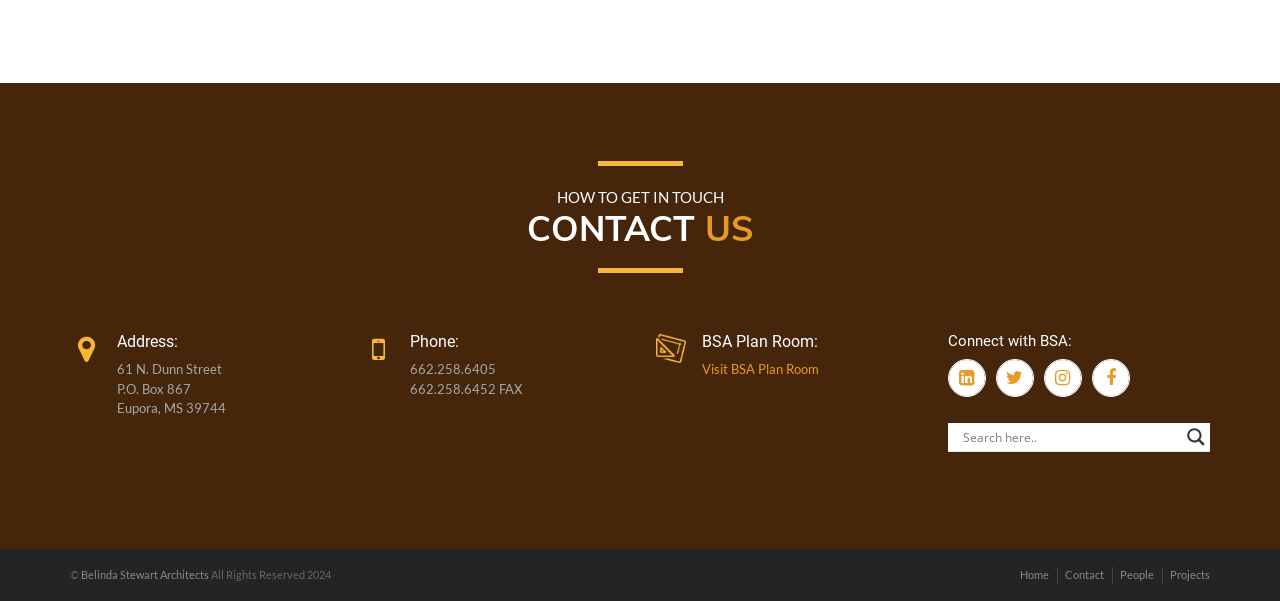Identify the bounding box for the given UI element using the description provided. Coordinates should be in the format (top-left x, top-left y, bottom-right x, bottom-right y) and must be between 0 and 1. Here is the description: aria-label="Search input" name="phrase" placeholder="Search here.."

[0.752, 0.704, 0.92, 0.751]